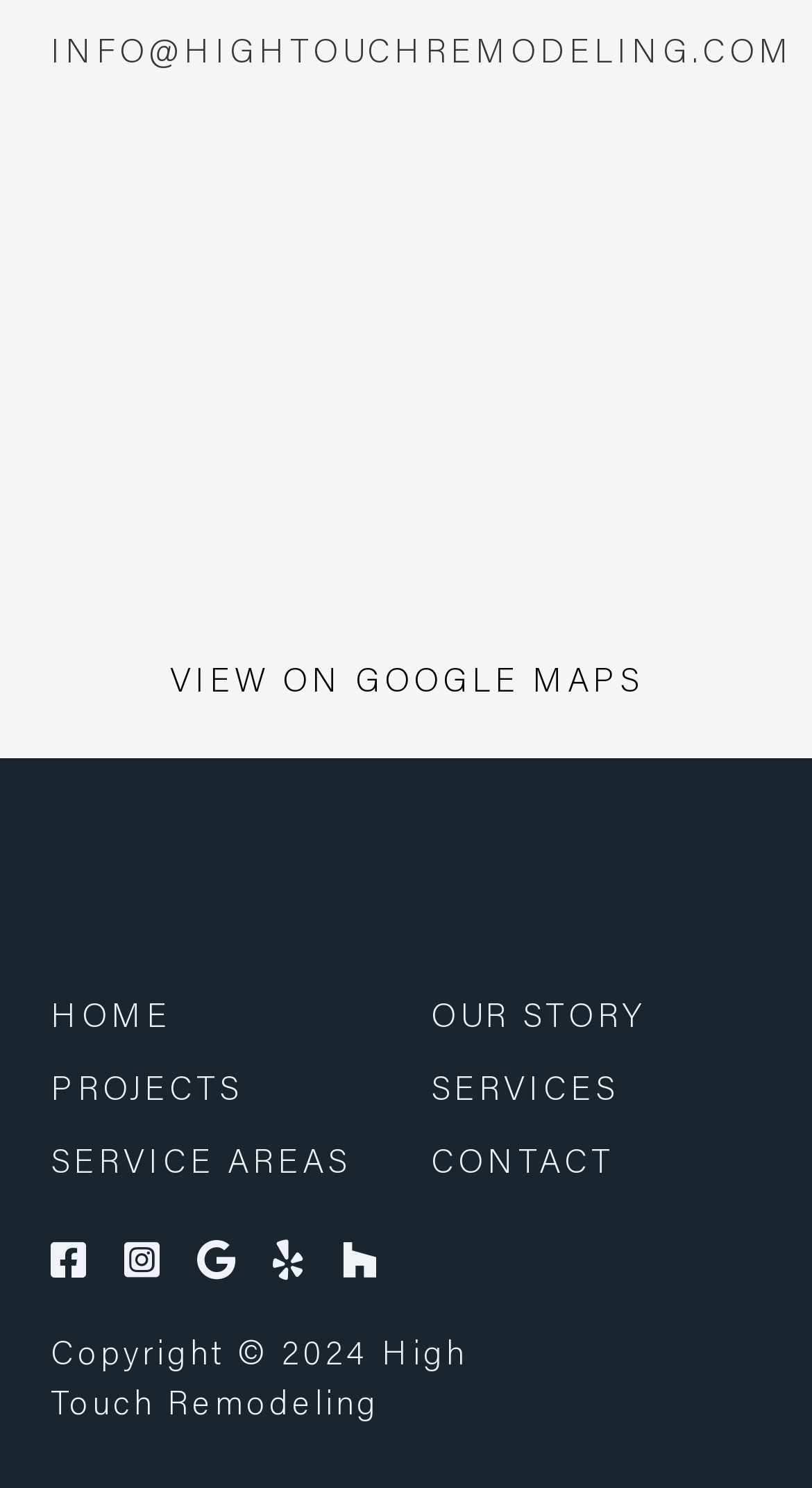Identify the bounding box coordinates for the element you need to click to achieve the following task: "View location on Google Maps". The coordinates must be four float values ranging from 0 to 1, formatted as [left, top, right, bottom].

[0.209, 0.442, 0.791, 0.476]